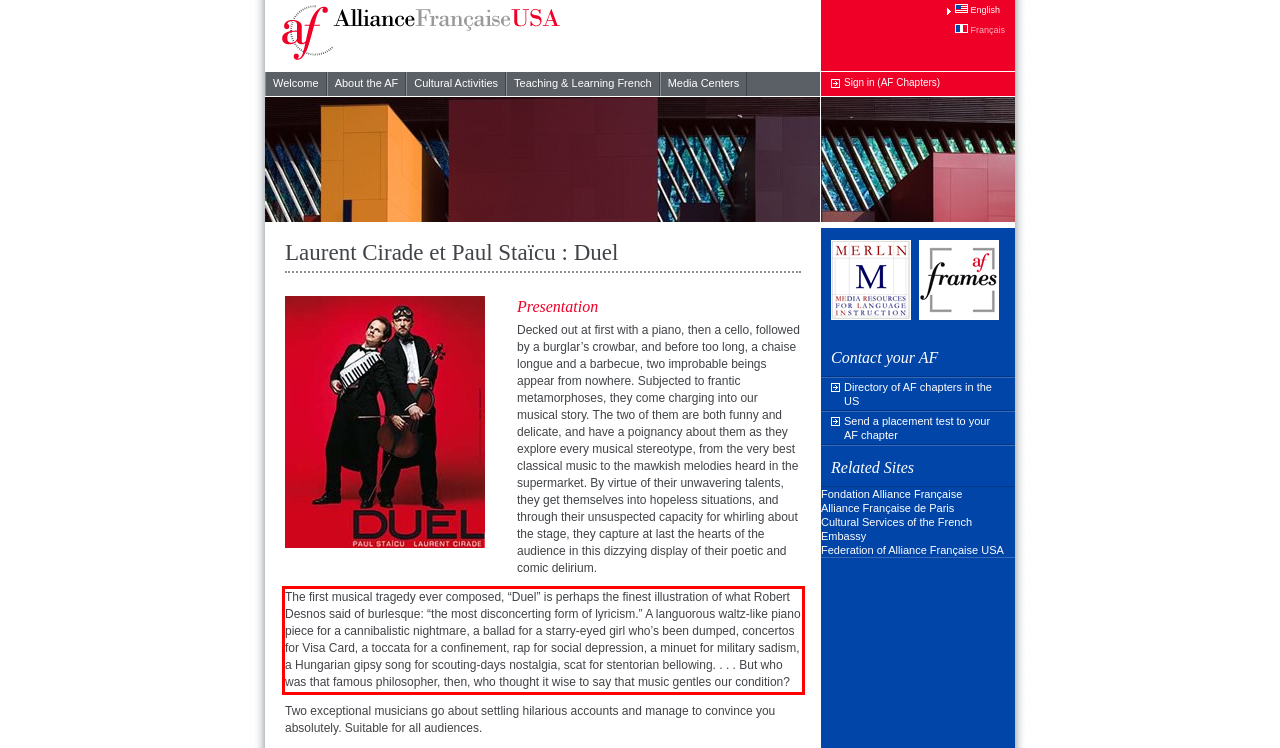You have a screenshot of a webpage with a red bounding box. Identify and extract the text content located inside the red bounding box.

The first musical tragedy ever composed, “Duel” is perhaps the finest illustration of what Robert Desnos said of burlesque: “the most disconcerting form of lyricism.” A languorous waltz-like piano piece for a cannibalistic nightmare, a ballad for a starry-eyed girl who’s been dumped, concertos for Visa Card, a toccata for a confinement, rap for social depression, a minuet for military sadism, a Hungarian gipsy song for scouting-days nostalgia, scat for stentorian bellowing. . . . But who was that famous philosopher, then, who thought it wise to say that music gentles our condition?